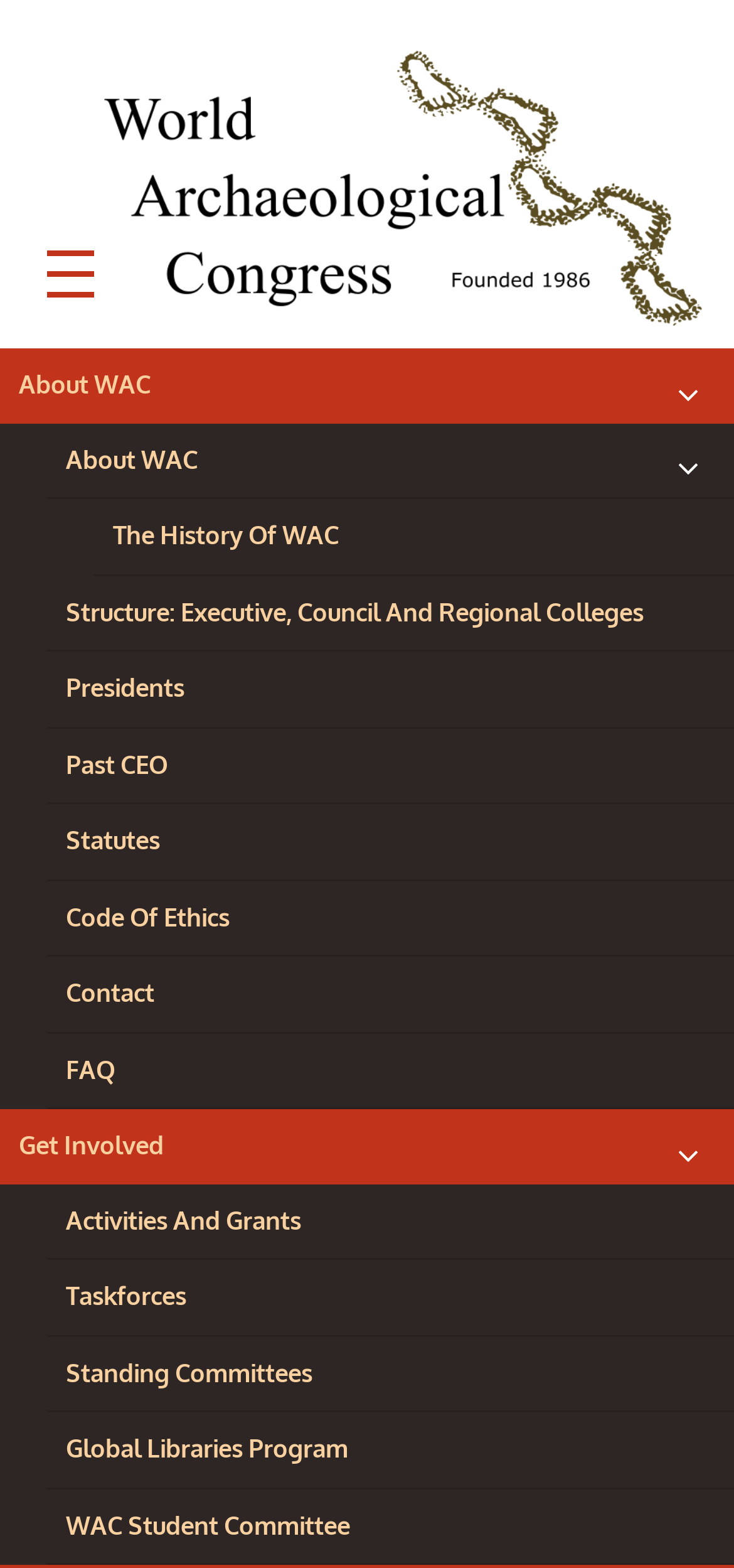Determine the coordinates of the bounding box that should be clicked to complete the instruction: "Expand the primary menu". The coordinates should be represented by four float numbers between 0 and 1: [left, top, right, bottom].

[0.0, 0.15, 0.192, 0.199]